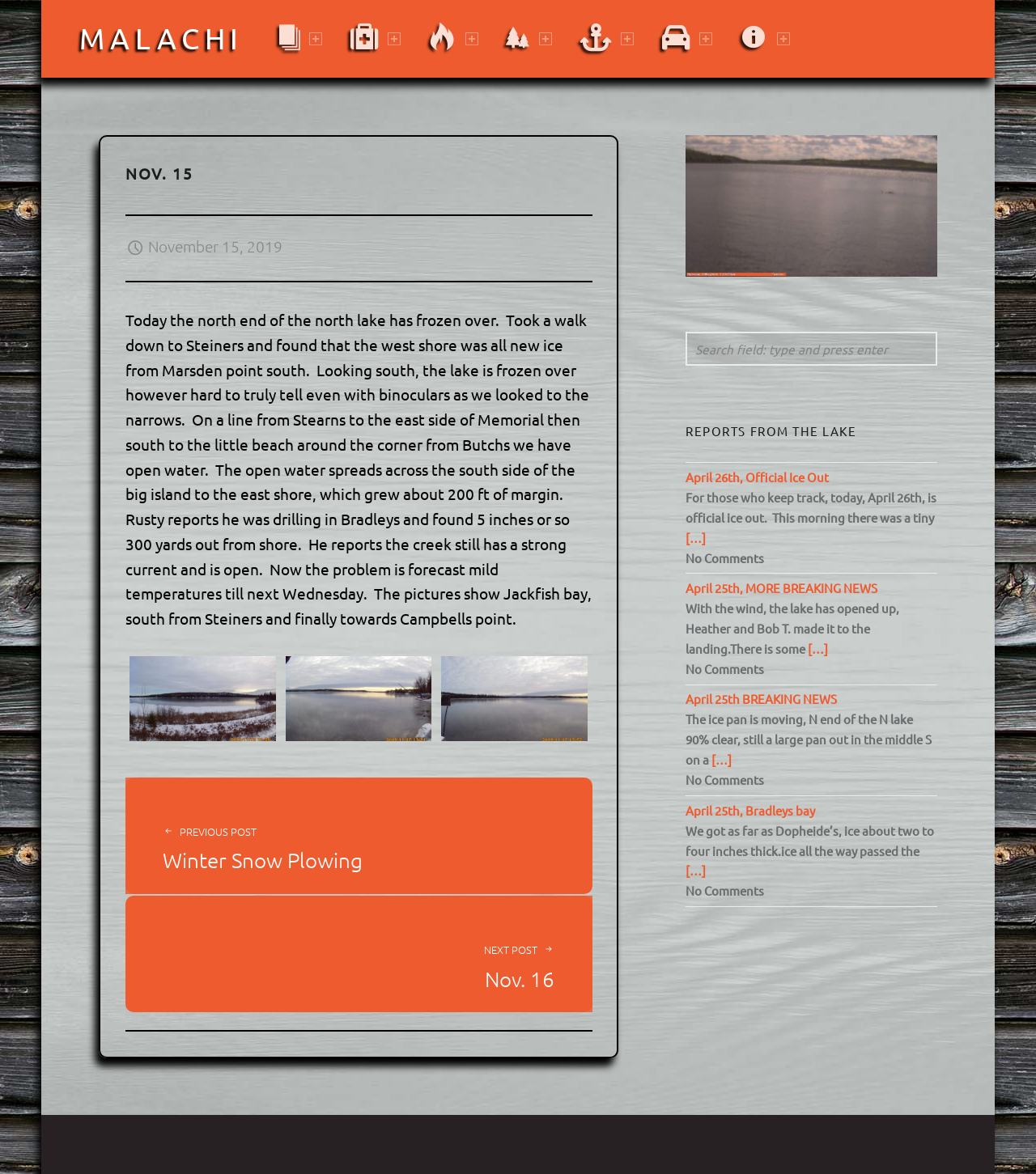Please identify the bounding box coordinates of the area that needs to be clicked to fulfill the following instruction: "Search for something in the search field."

[0.662, 0.283, 0.905, 0.312]